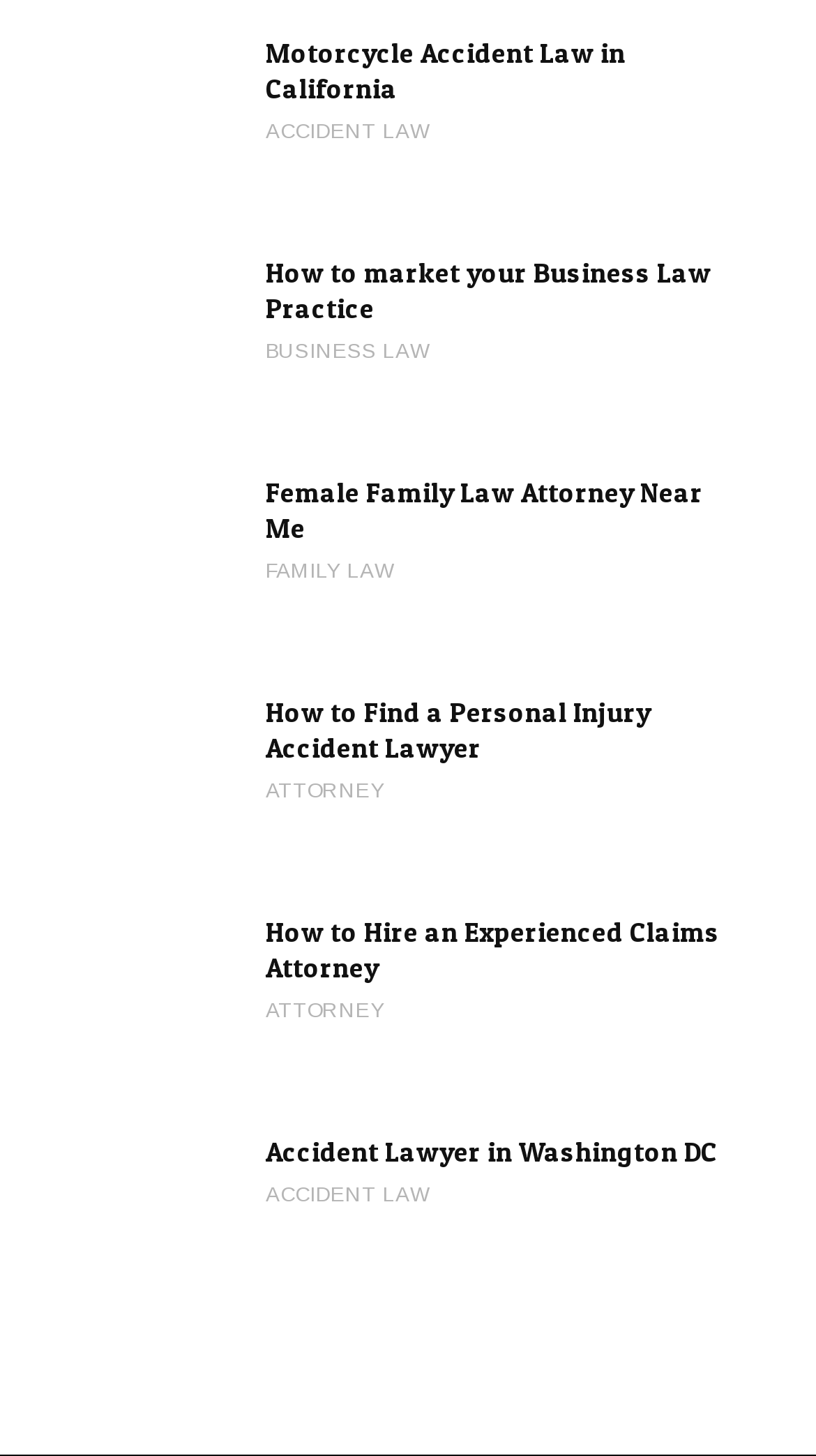How many links are related to Accident Law?
Analyze the image and provide a thorough answer to the question.

By analyzing the webpage, I can see that there are two links related to Accident Law, which are 'Motorcycle Accident Law in California' and 'Accident Lawyer in Washington DC'.